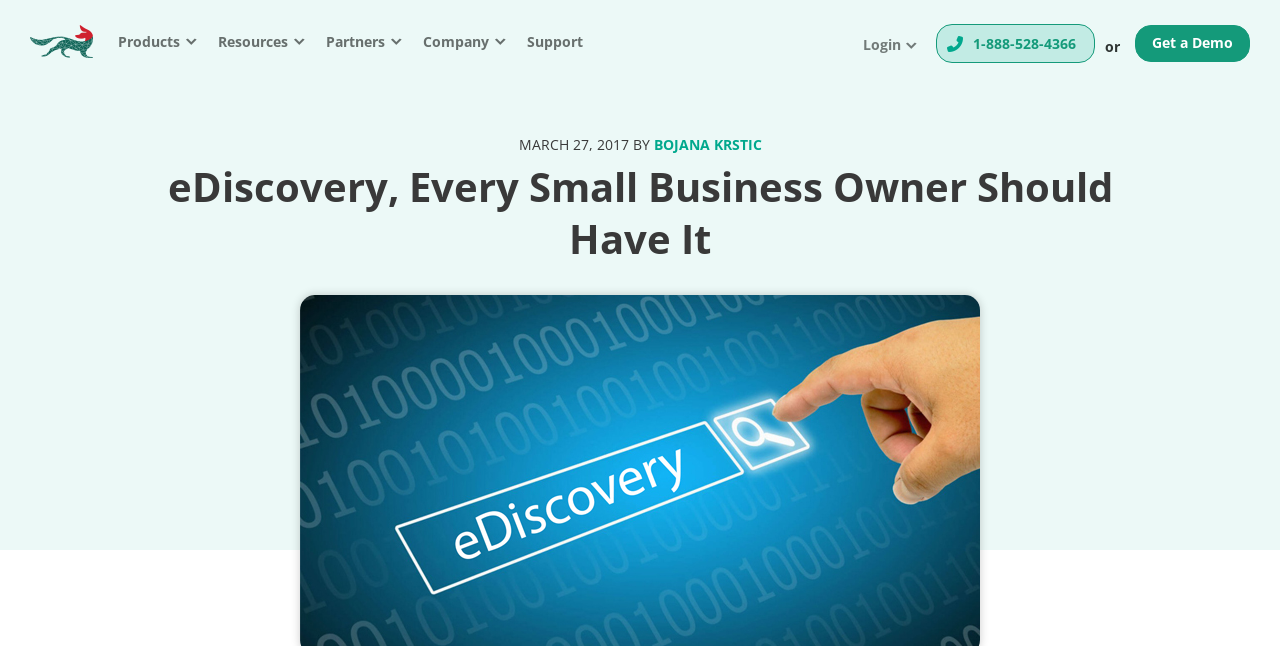Please give the bounding box coordinates of the area that should be clicked to fulfill the following instruction: "Open Products menu". The coordinates should be in the format of four float numbers from 0 to 1, i.e., [left, top, right, bottom].

[0.084, 0.019, 0.162, 0.111]